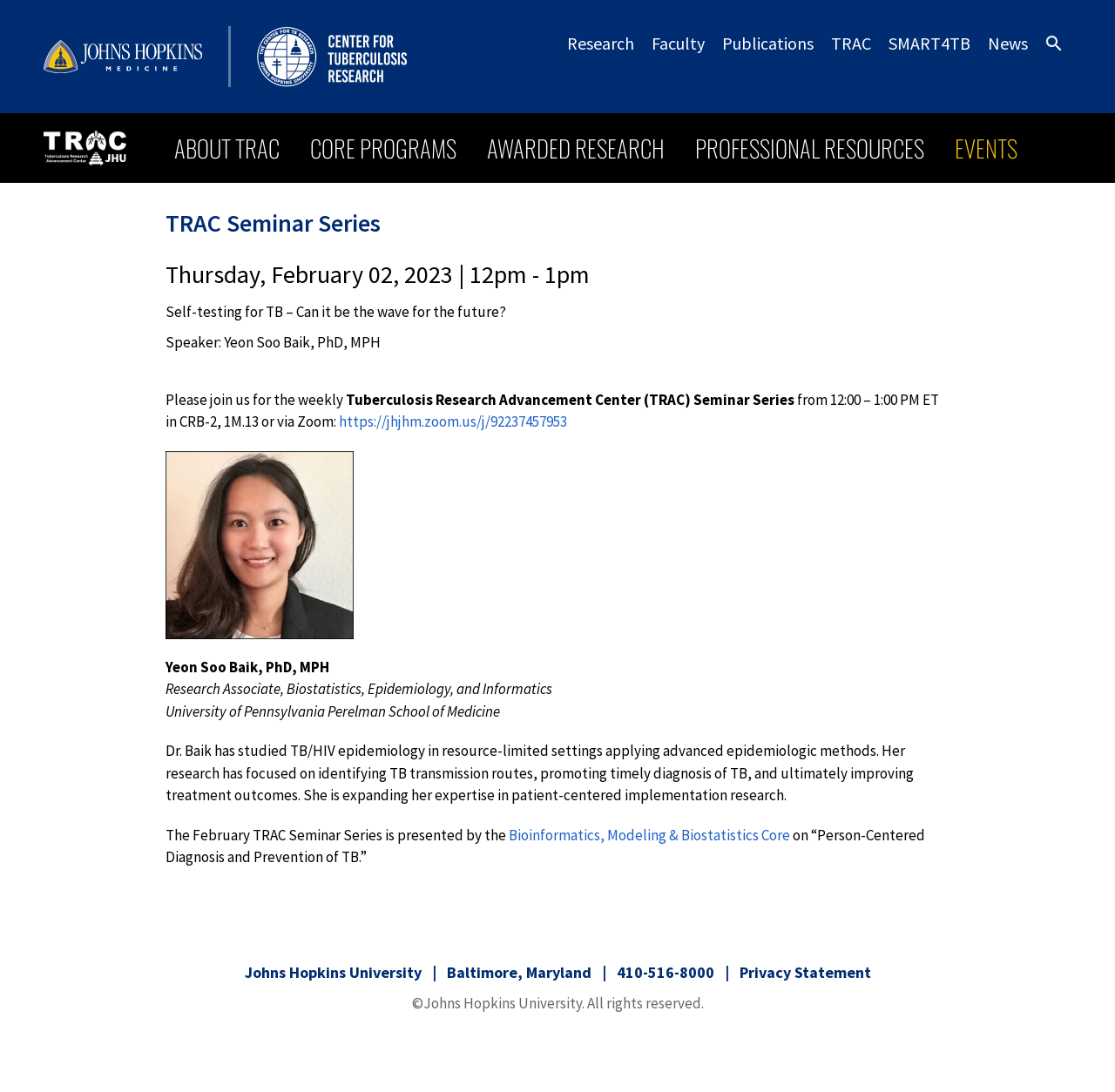What is the name of the core that is presenting the seminar series?
Provide a detailed and extensive answer to the question.

The name of the core can be found in the text 'The February TRAC Seminar Series is presented by the Bioinformatics, Modeling & Biostatistics Core' which is part of the seminar series description.